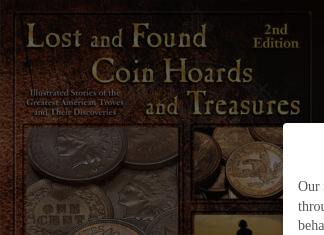Generate a detailed caption that describes the image.

The image features the cover of the book titled "Lost and Found Coin Hoards and Treasures," Second Edition. The design showcases a collection of historical coins on a textured dark background that conveys a sense of treasure and discovery. The title is prominently displayed at the top in a bold, golden font, accentuating its significance. Below the title, a subtitle reads "Illustrated Stories of the Greatest American Troves and Their Discoveries," hinting at the rich narratives contained within the pages. This cover captures the intrigue of numismatics and the thrill of uncovering hidden treasures from the past.